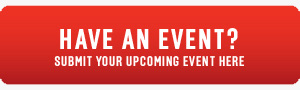Answer this question using a single word or a brief phrase:
What value does the platform seem to prioritize?

Community involvement